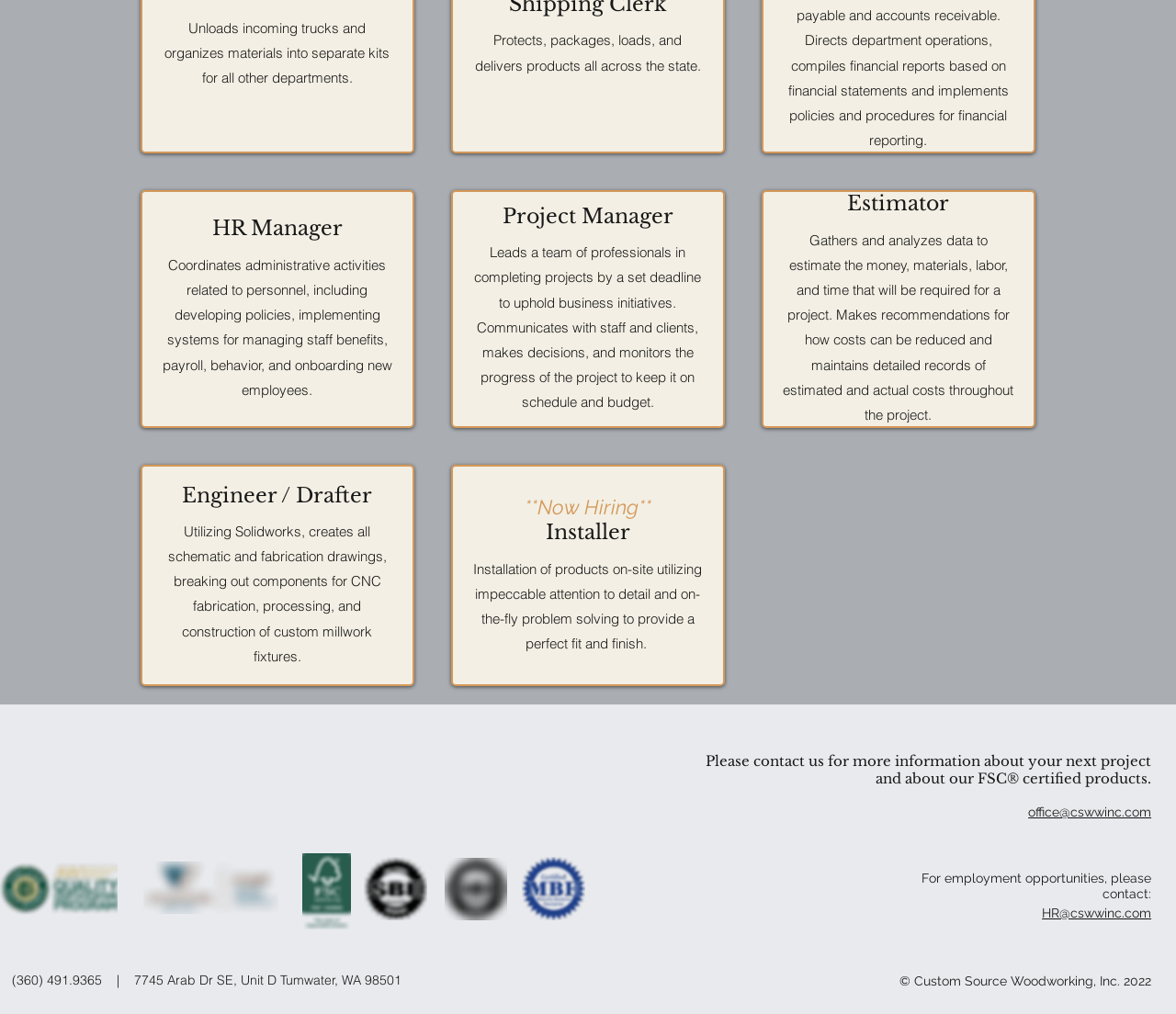From the image, can you give a detailed response to the question below:
What is the company's certification?

The webpage mentions that Custom Source Woodworking, Inc. offers FSC certified products, indicating that the company has obtained certification from the Forest Stewardship Council.